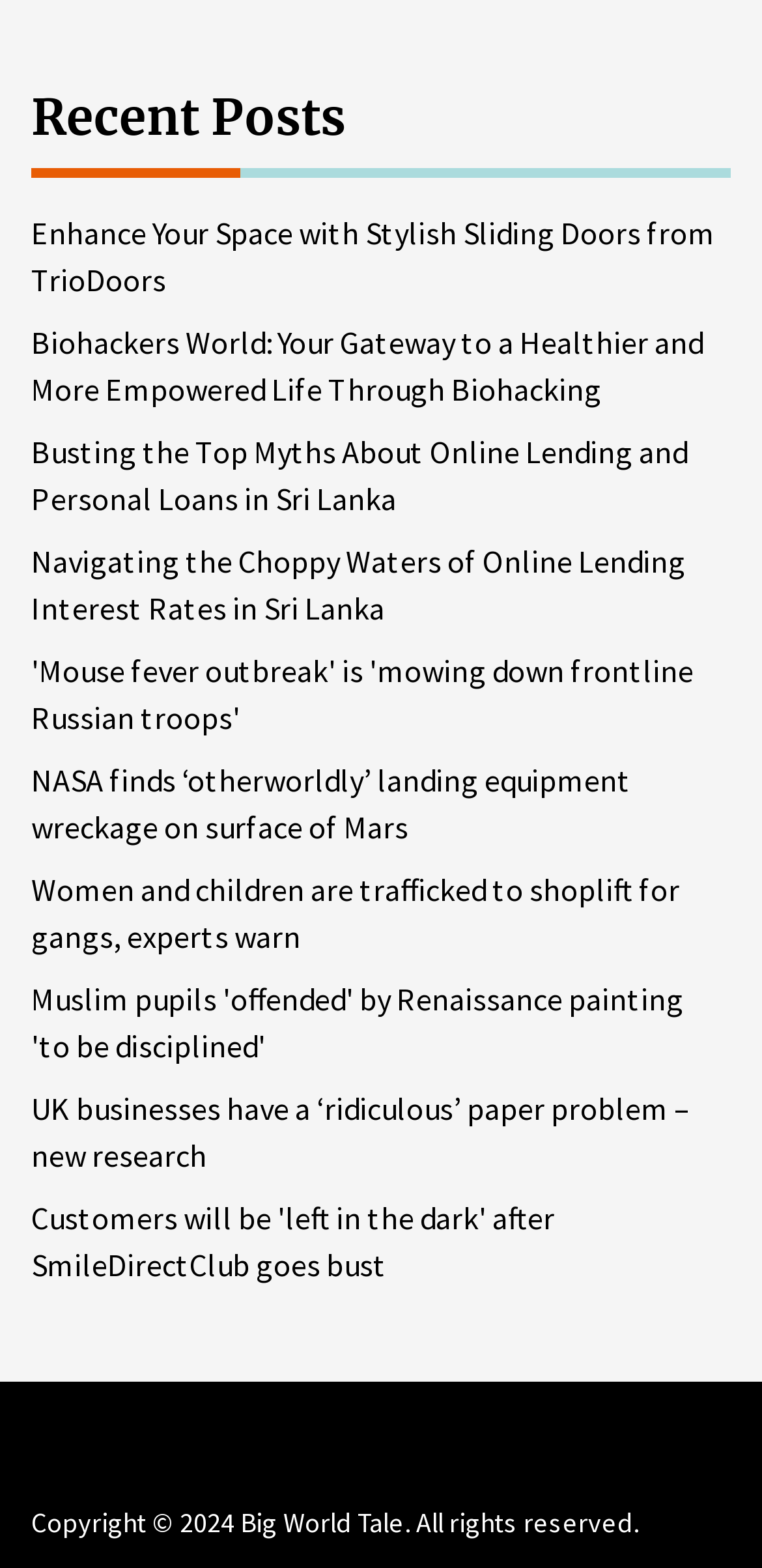How many links are there on this webpage?
Please provide a single word or phrase based on the screenshot.

10